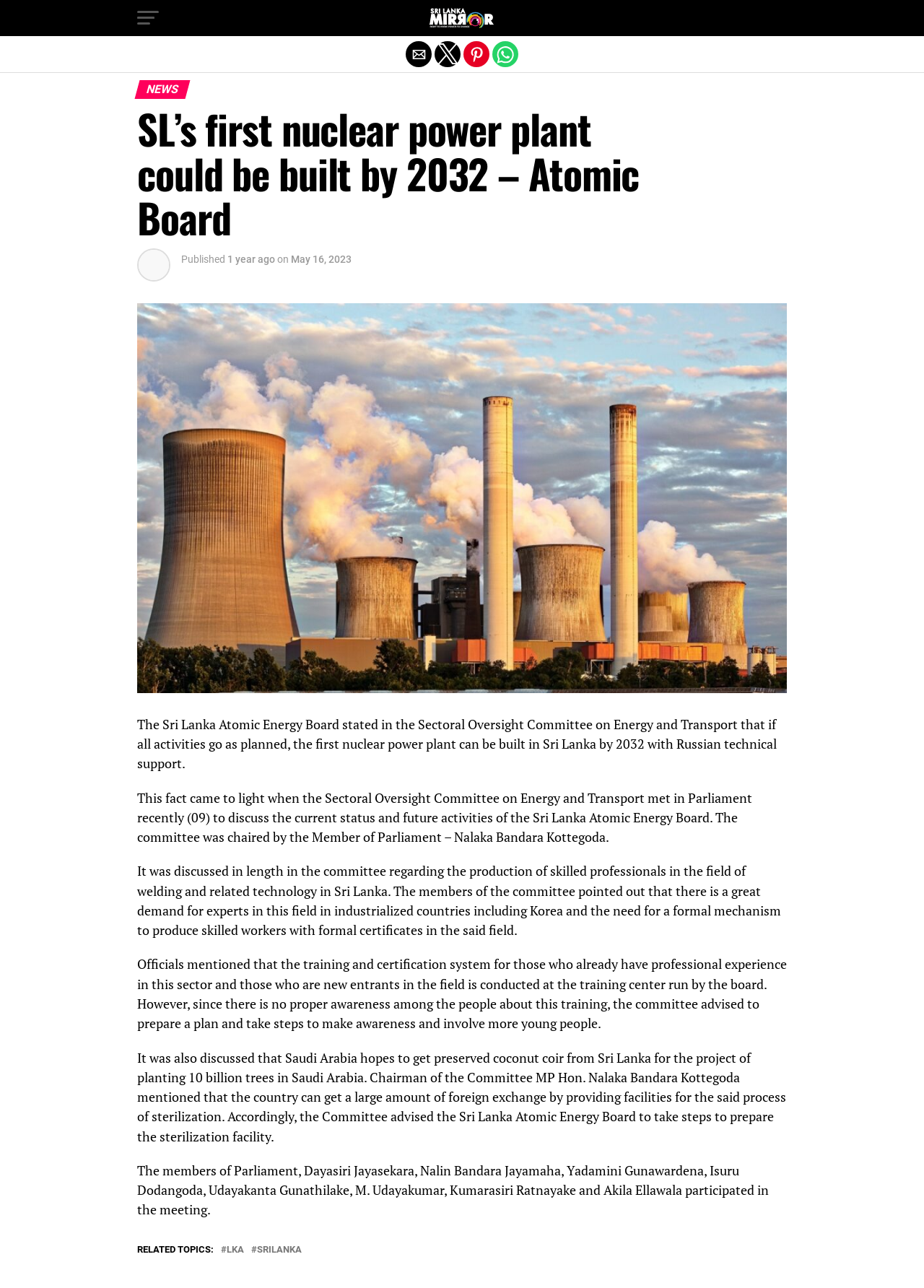Determine the bounding box coordinates for the element that should be clicked to follow this instruction: "Read more about NEWS". The coordinates should be given as four float numbers between 0 and 1, in the format [left, top, right, bottom].

[0.148, 0.062, 0.852, 0.077]